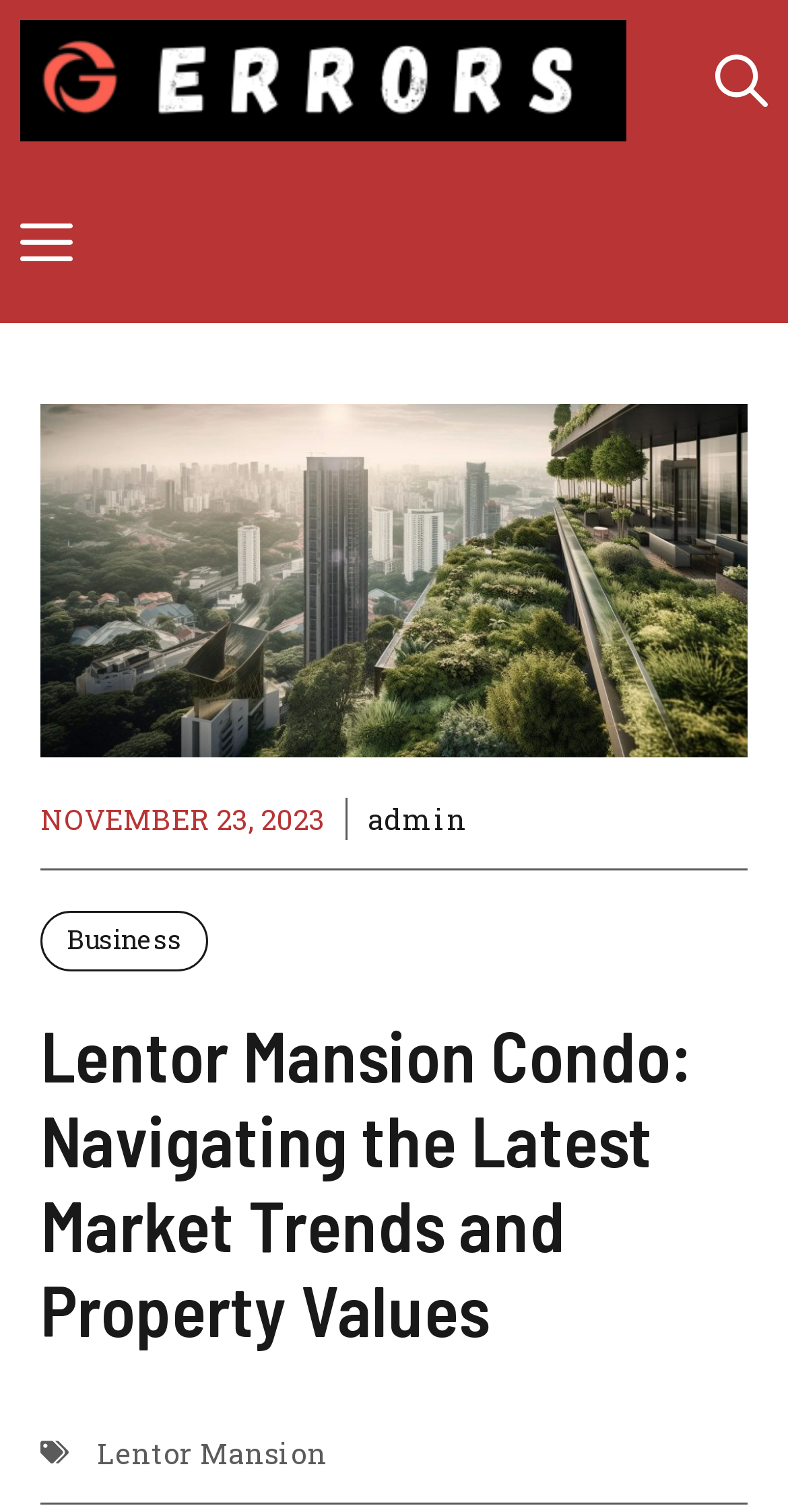Give a short answer using one word or phrase for the question:
What is the date of the latest article?

NOVEMBER 23, 2023